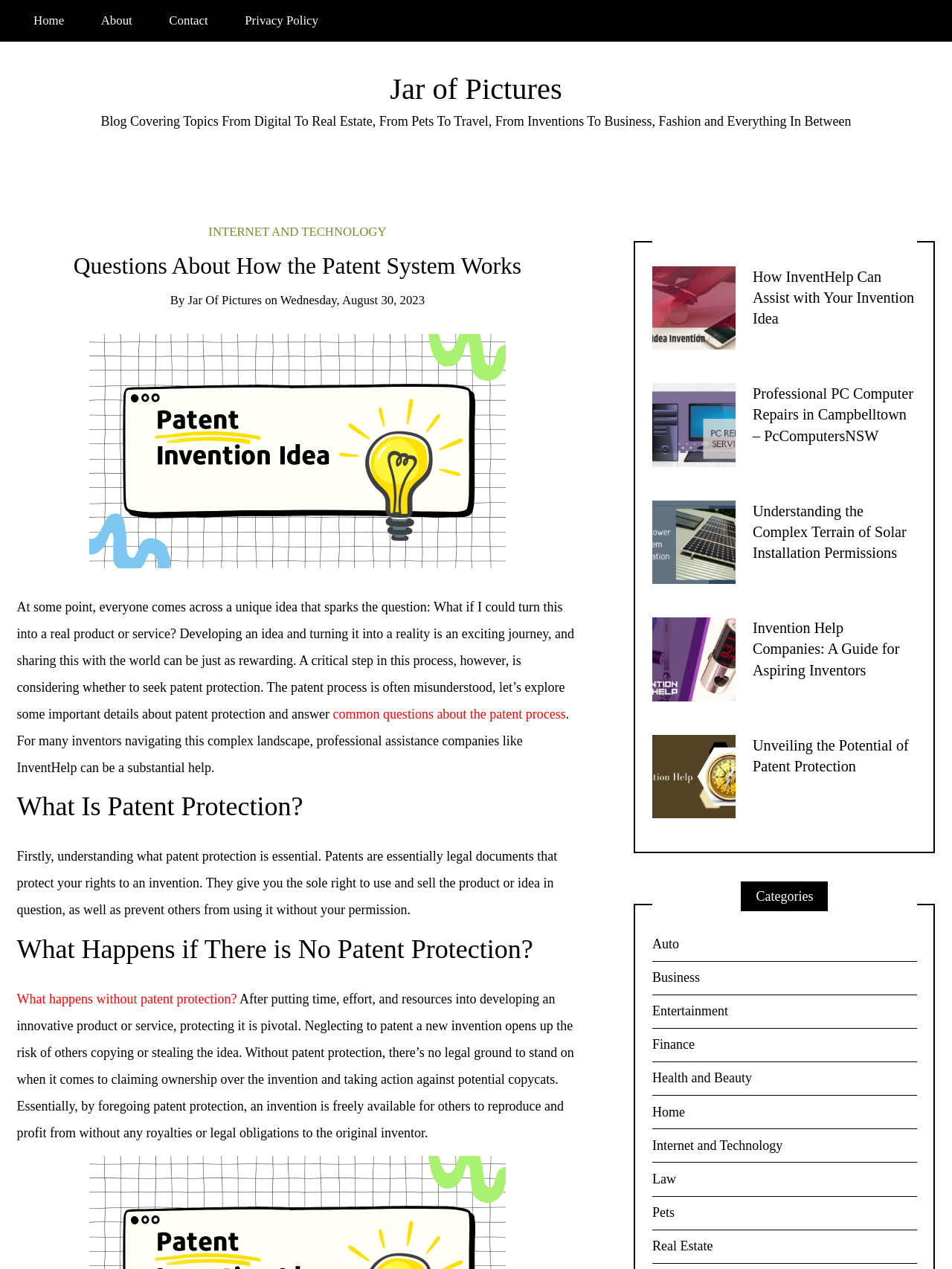Please specify the bounding box coordinates for the clickable region that will help you carry out the instruction: "Explore the 'Internet and Technology' category".

[0.685, 0.89, 0.963, 0.916]